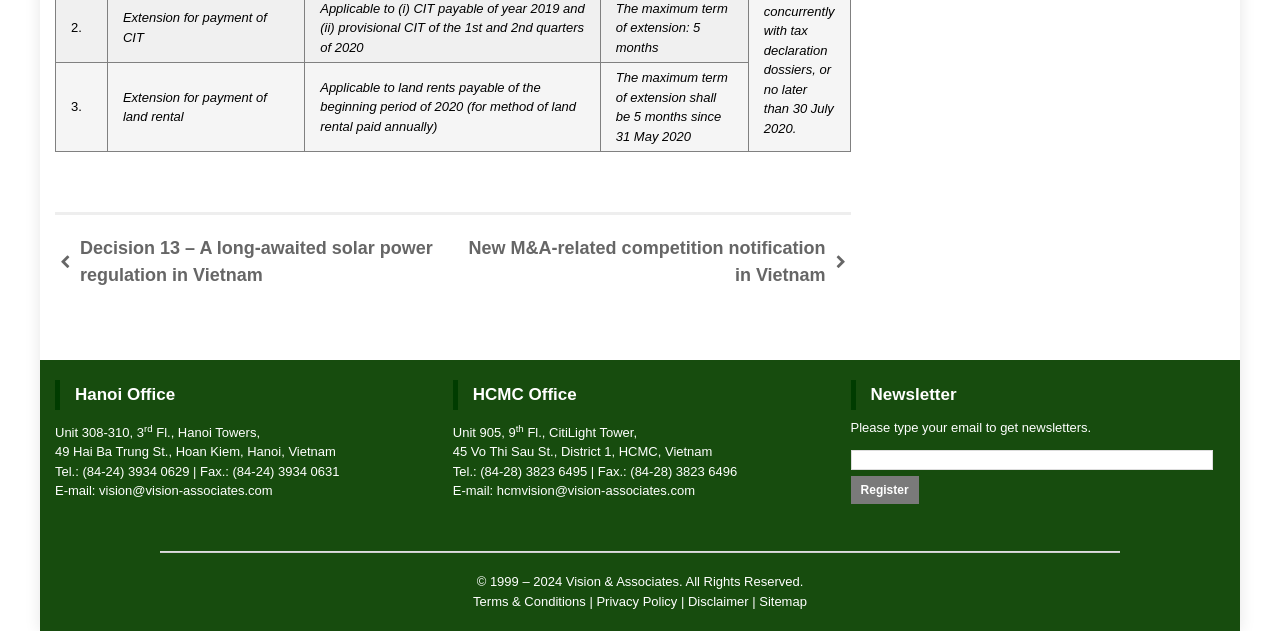Examine the image carefully and respond to the question with a detailed answer: 
What is the email address of HCMC Office?

I found the email address of HCMC Office by looking at the contact information listed under the 'HCMC Office' heading. The email address is 'hcmvision@vision-associates.com', which is a link that users can click to send an email.